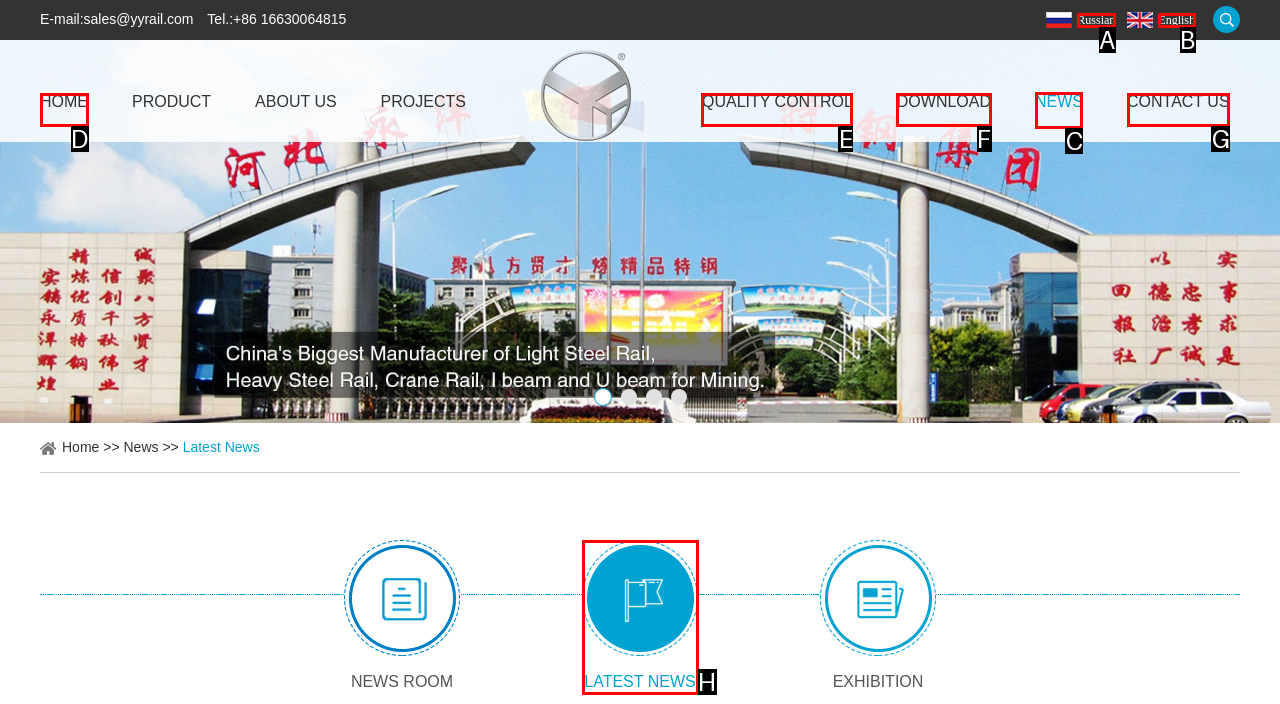Identify the HTML element to select in order to accomplish the following task: Go to the NEWS section
Reply with the letter of the chosen option from the given choices directly.

C